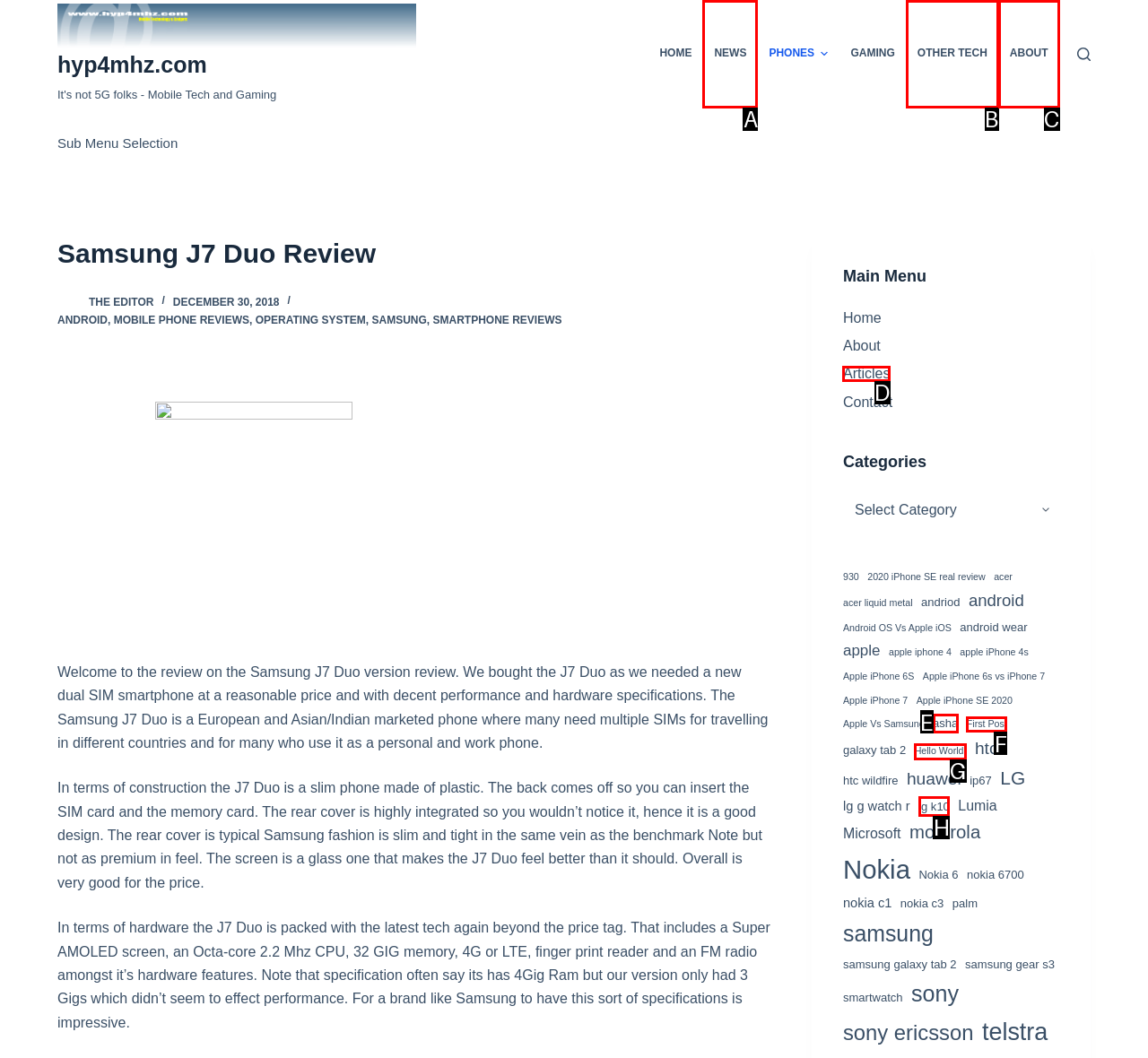Select the appropriate HTML element to click on to finish the task: Click on the 'ABOUT' link.
Answer with the letter corresponding to the selected option.

C